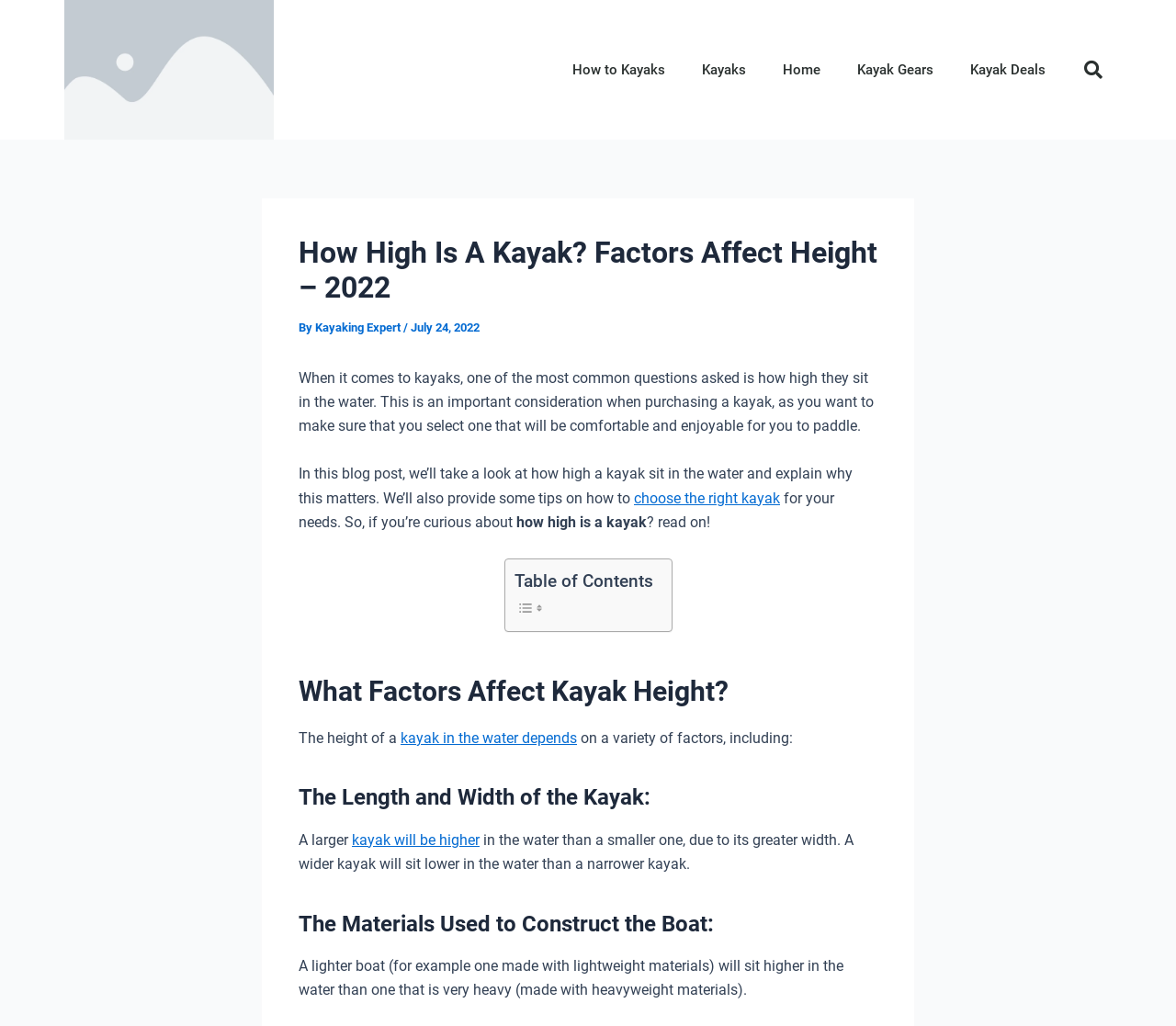What is the relationship between kayak width and height?
Please provide a comprehensive answer to the question based on the webpage screenshot.

A wider kayak will sit lower in the water than a narrower kayak, due to its greater width. This is an important consideration when choosing a kayak, as it affects the overall paddling experience.